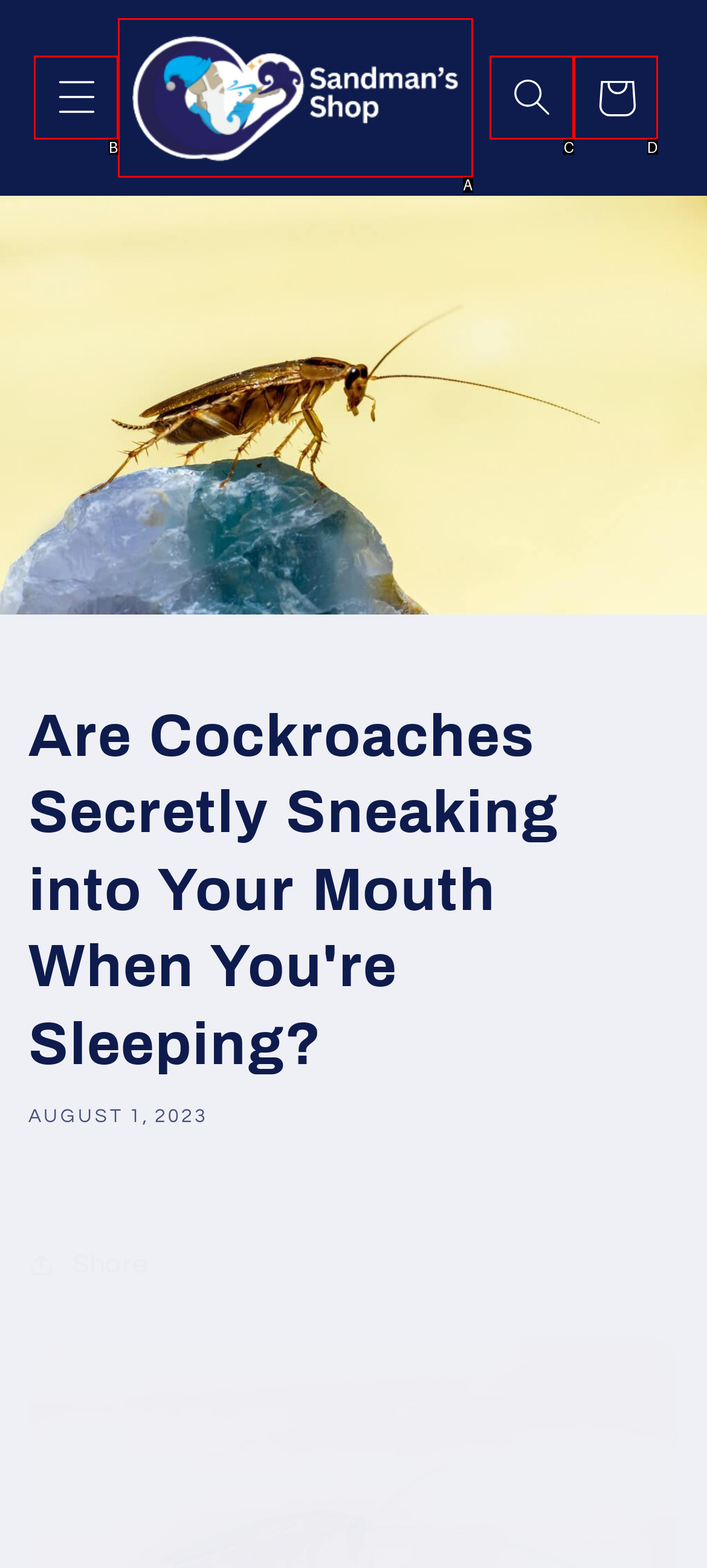Identify the letter of the UI element that corresponds to: parent_node: Cart
Respond with the letter of the option directly.

A